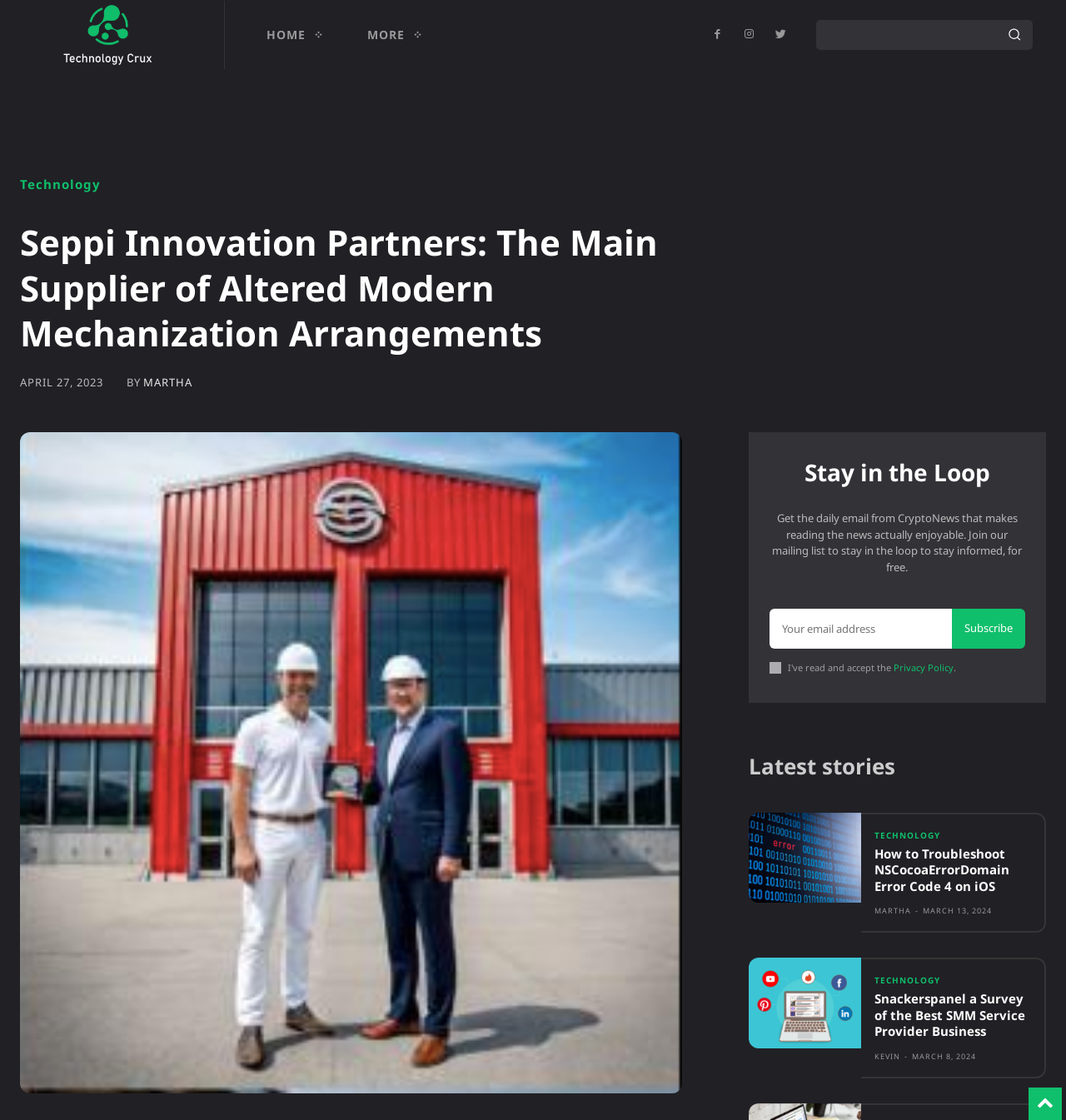Find and indicate the bounding box coordinates of the region you should select to follow the given instruction: "Read the latest story about NSCocoaErrorDomain Error Code 4 on iOS".

[0.702, 0.725, 0.808, 0.806]